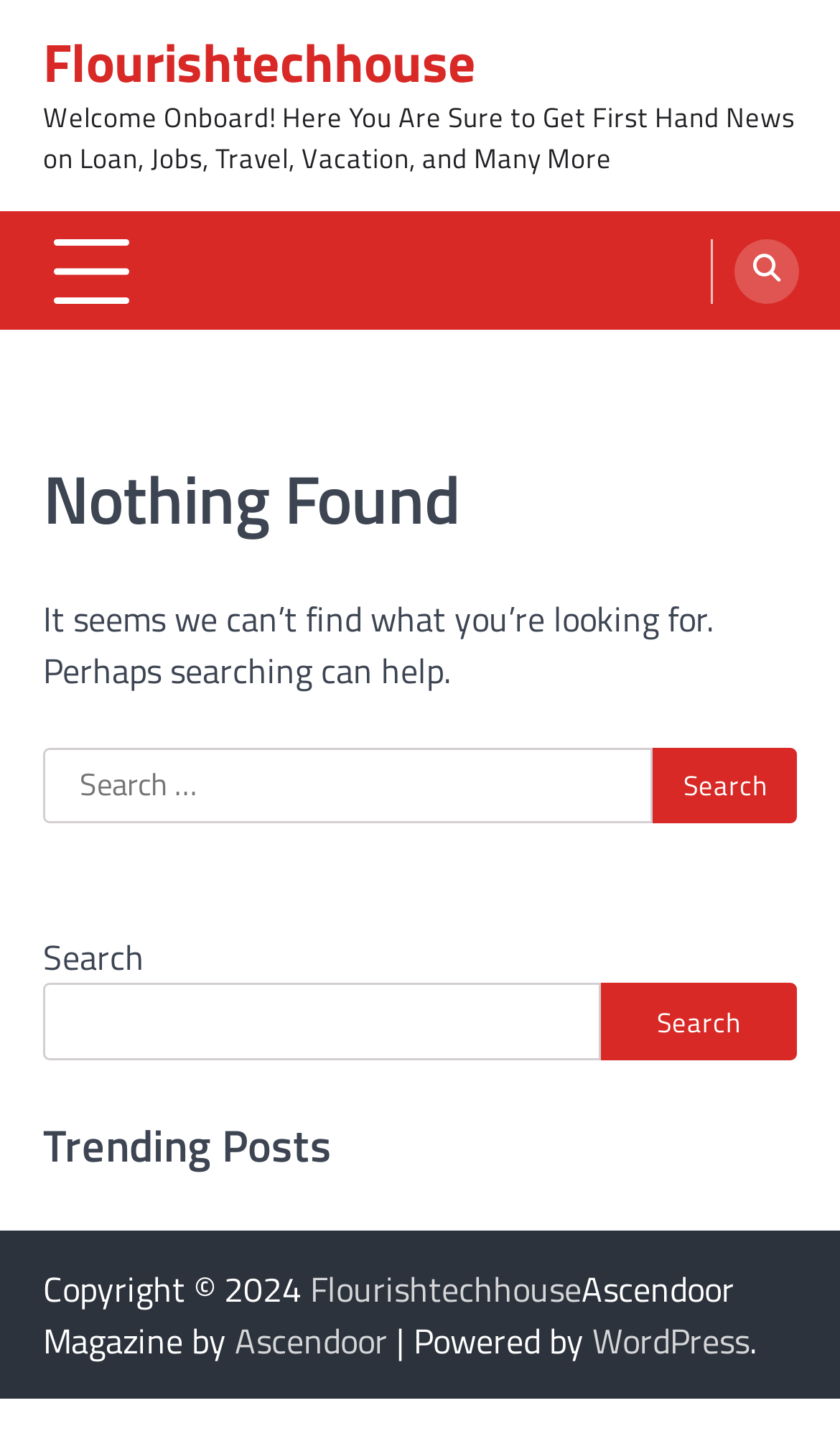Determine the bounding box coordinates for the element that should be clicked to follow this instruction: "Search for something". The coordinates should be given as four float numbers between 0 and 1, in the format [left, top, right, bottom].

[0.051, 0.522, 0.778, 0.576]